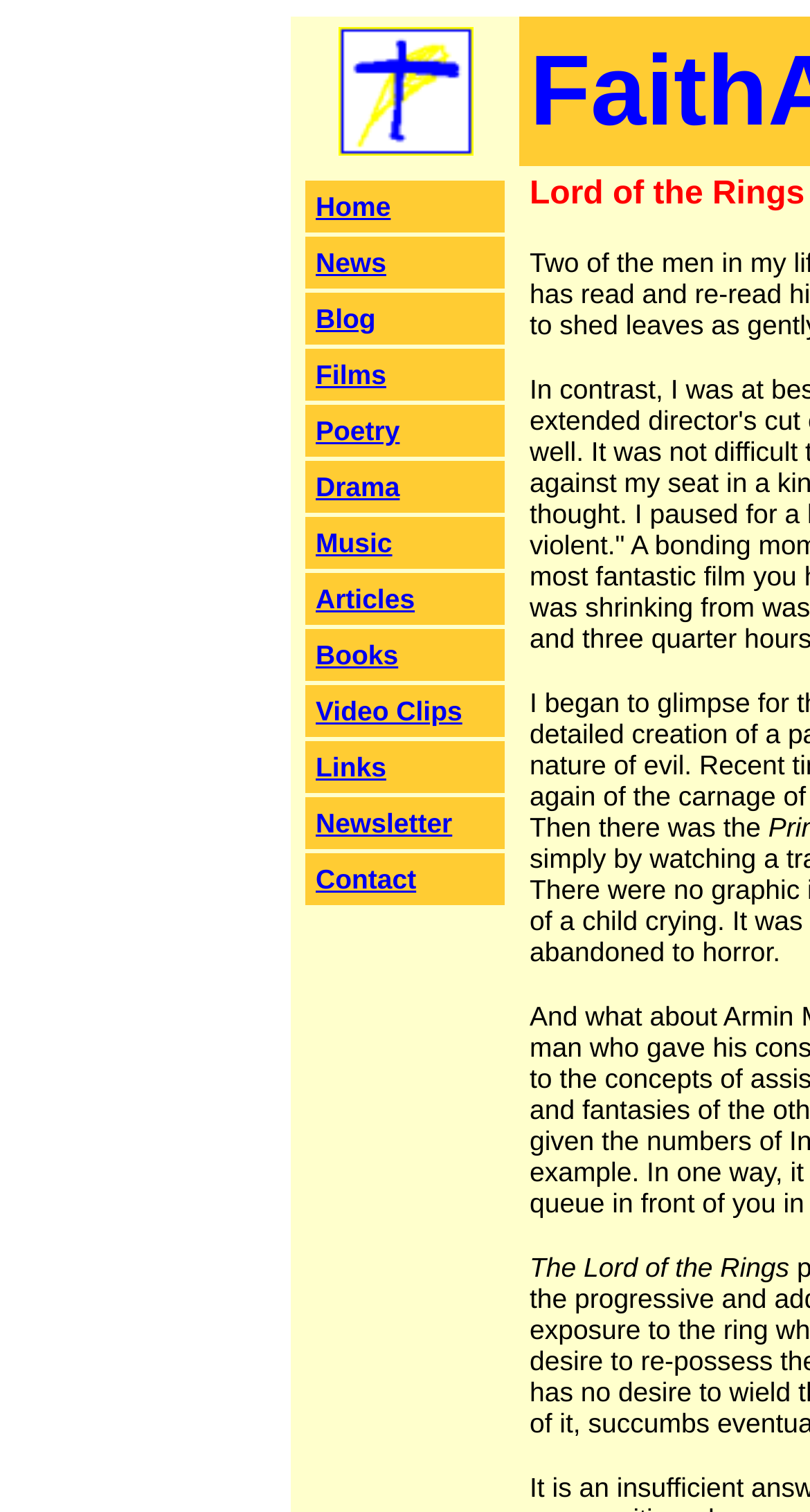Could you provide the bounding box coordinates for the portion of the screen to click to complete this instruction: "Read the definitive equipment guide to the 2017 solar eclipse"?

None